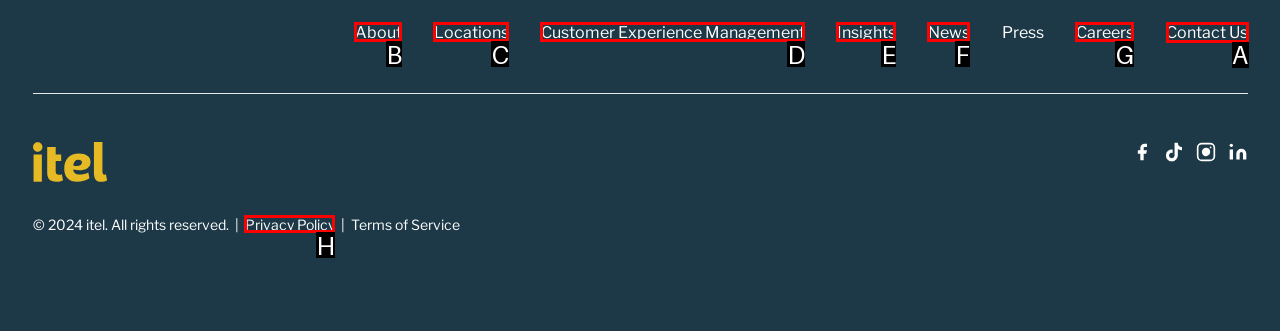Find the appropriate UI element to complete the task: Go to Contact Us. Indicate your choice by providing the letter of the element.

A